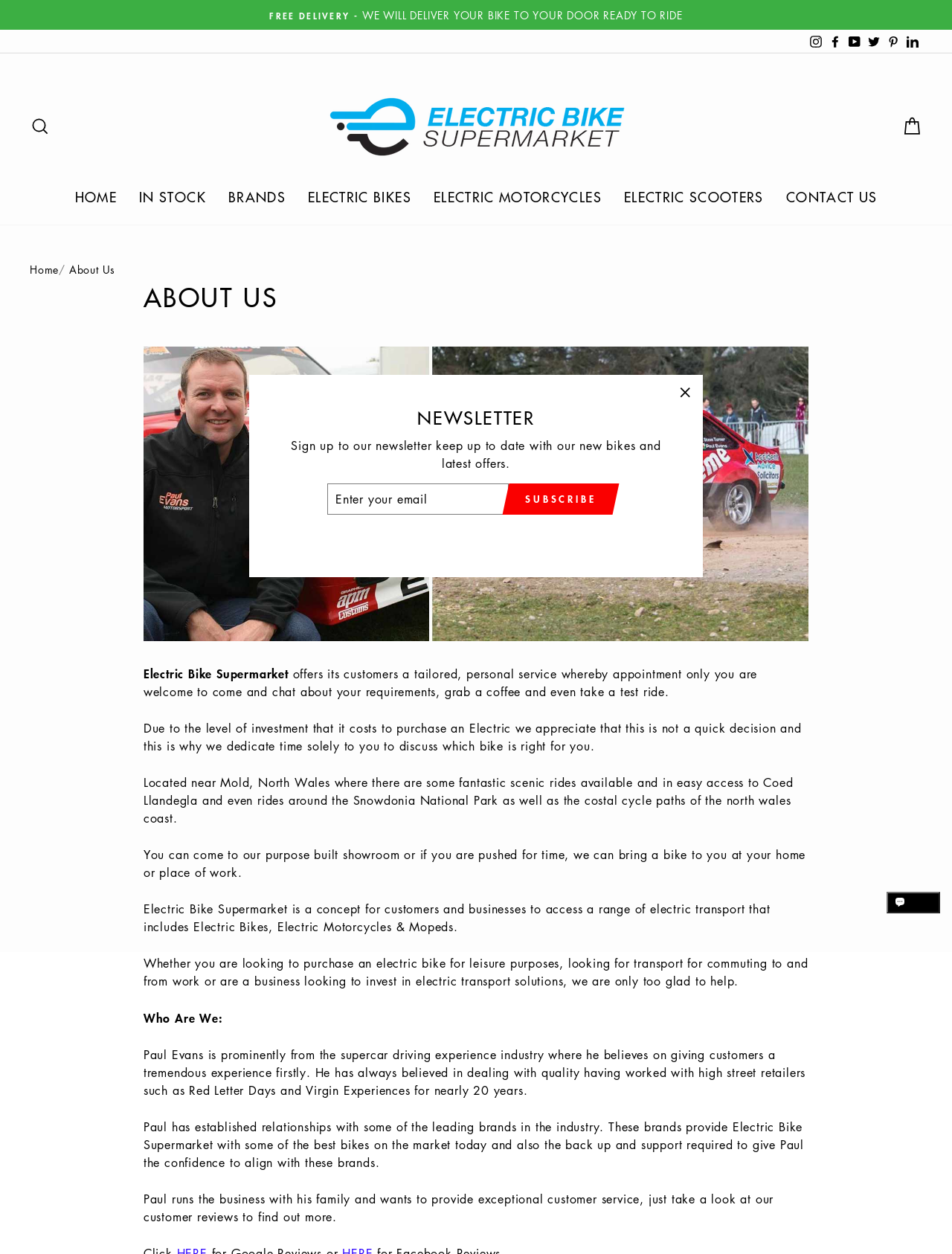Identify the bounding box of the UI element described as follows: "Search". Provide the coordinates as four float numbers in the range of 0 to 1 [left, top, right, bottom].

[0.022, 0.088, 0.062, 0.114]